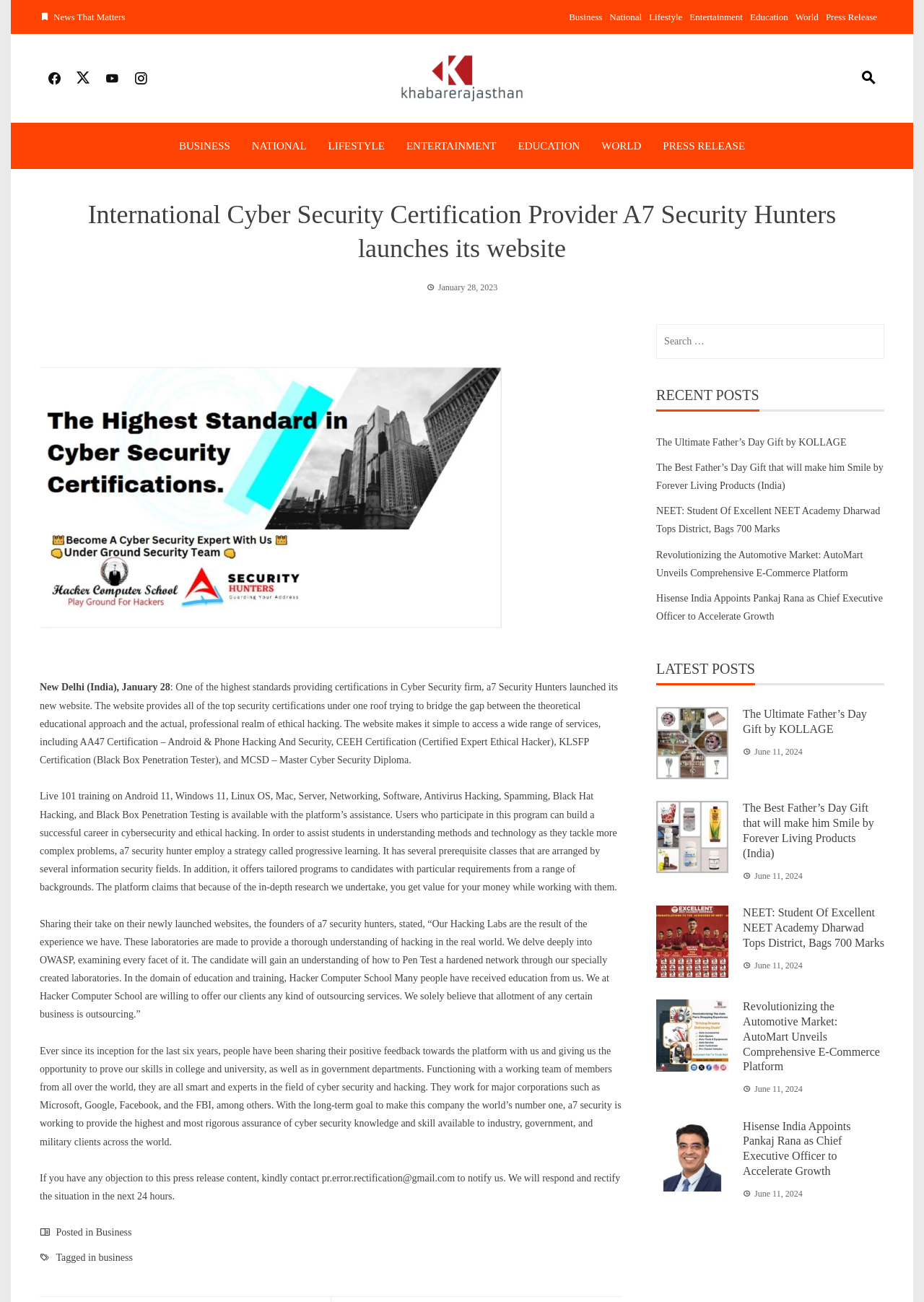Highlight the bounding box coordinates of the element you need to click to perform the following instruction: "Read the latest post 'The Ultimate Father’s Day Gift by KOLLAGE'."

[0.71, 0.543, 0.788, 0.599]